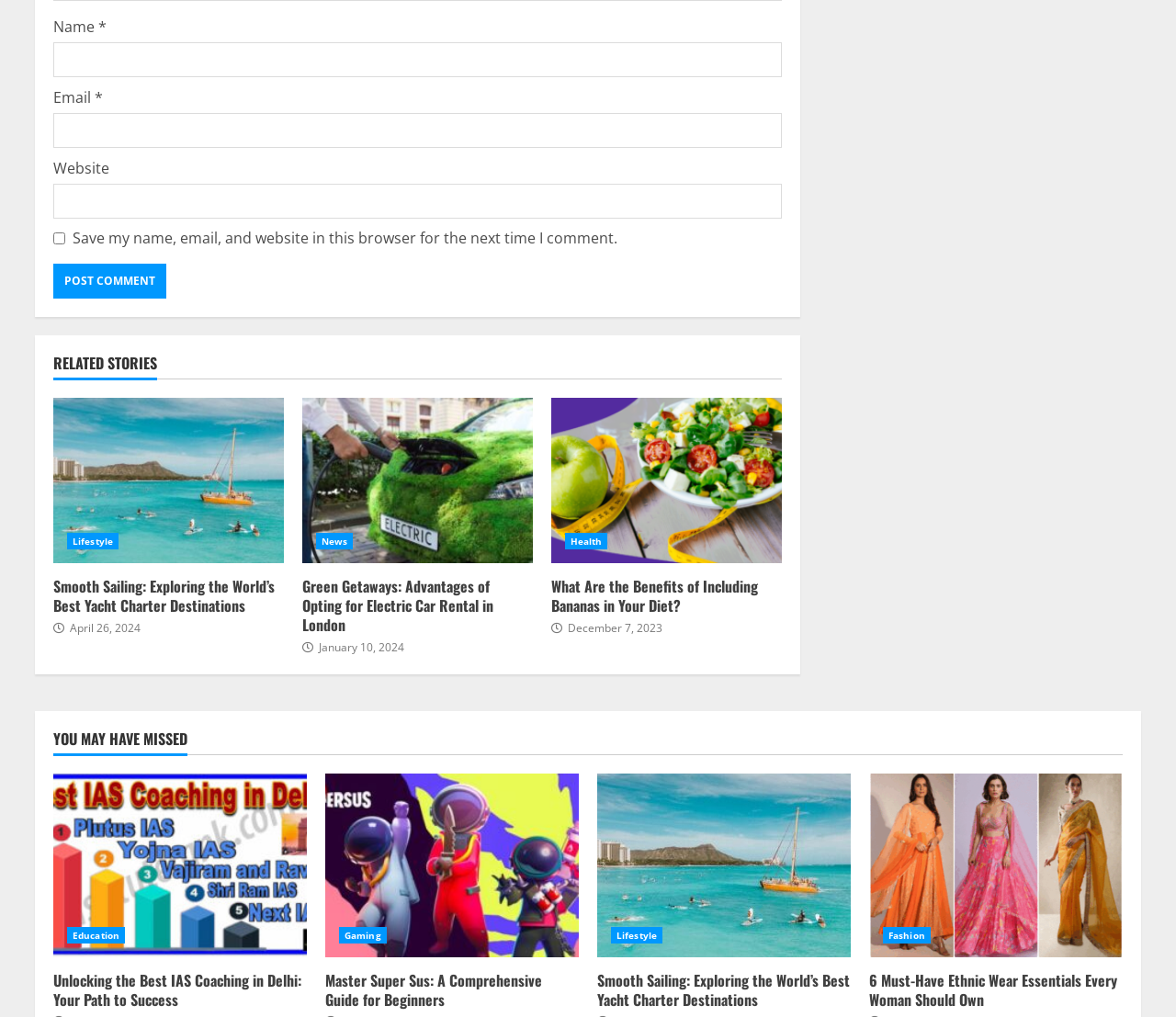Locate the bounding box coordinates of the element that needs to be clicked to carry out the instruction: "Read the article 'Smooth Sailing: Exploring the World’s Best Yacht Charter Destinations'". The coordinates should be given as four float numbers ranging from 0 to 1, i.e., [left, top, right, bottom].

[0.045, 0.391, 0.241, 0.554]